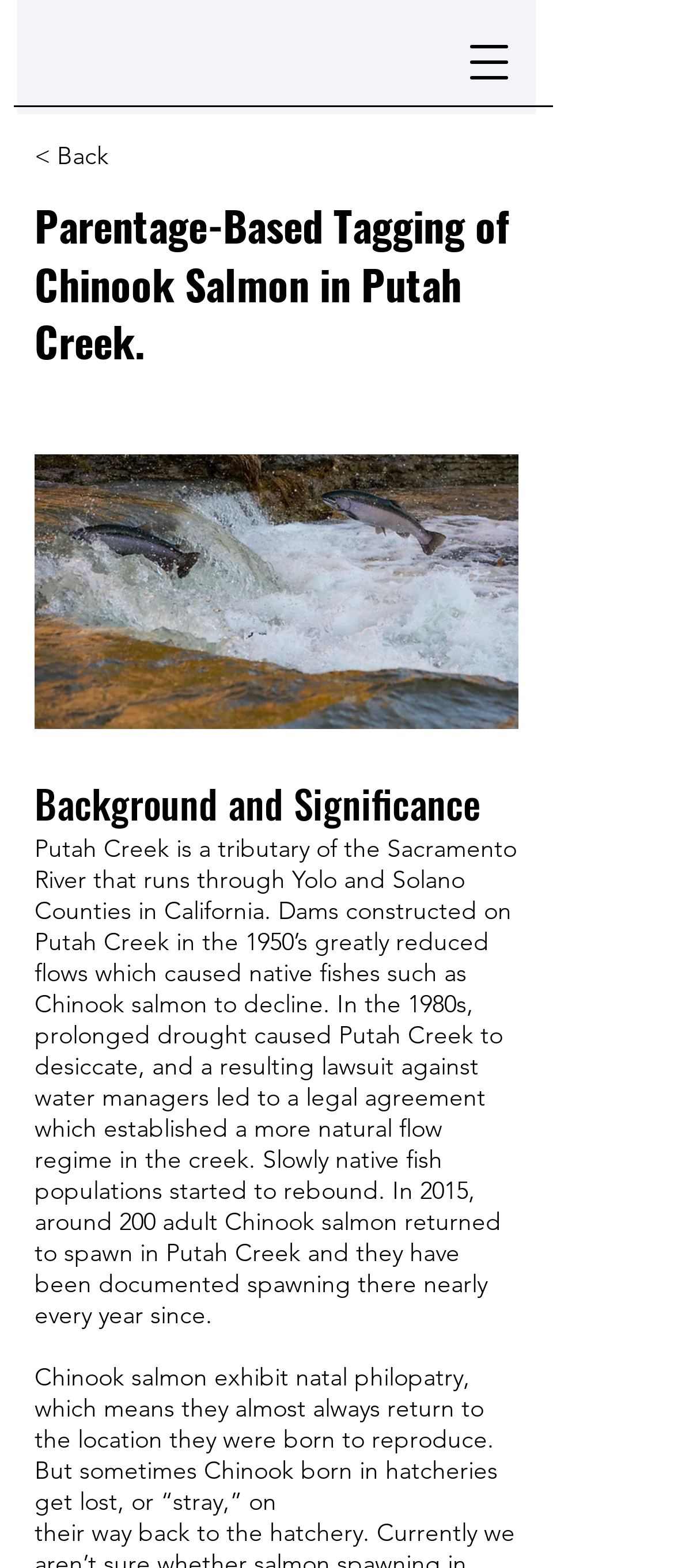Look at the image and write a detailed answer to the question: 
What is the behavior of Chinook salmon?

According to the StaticText element, Chinook salmon exhibit natal philopatry, which means they almost always return to the location they were born to reproduce.